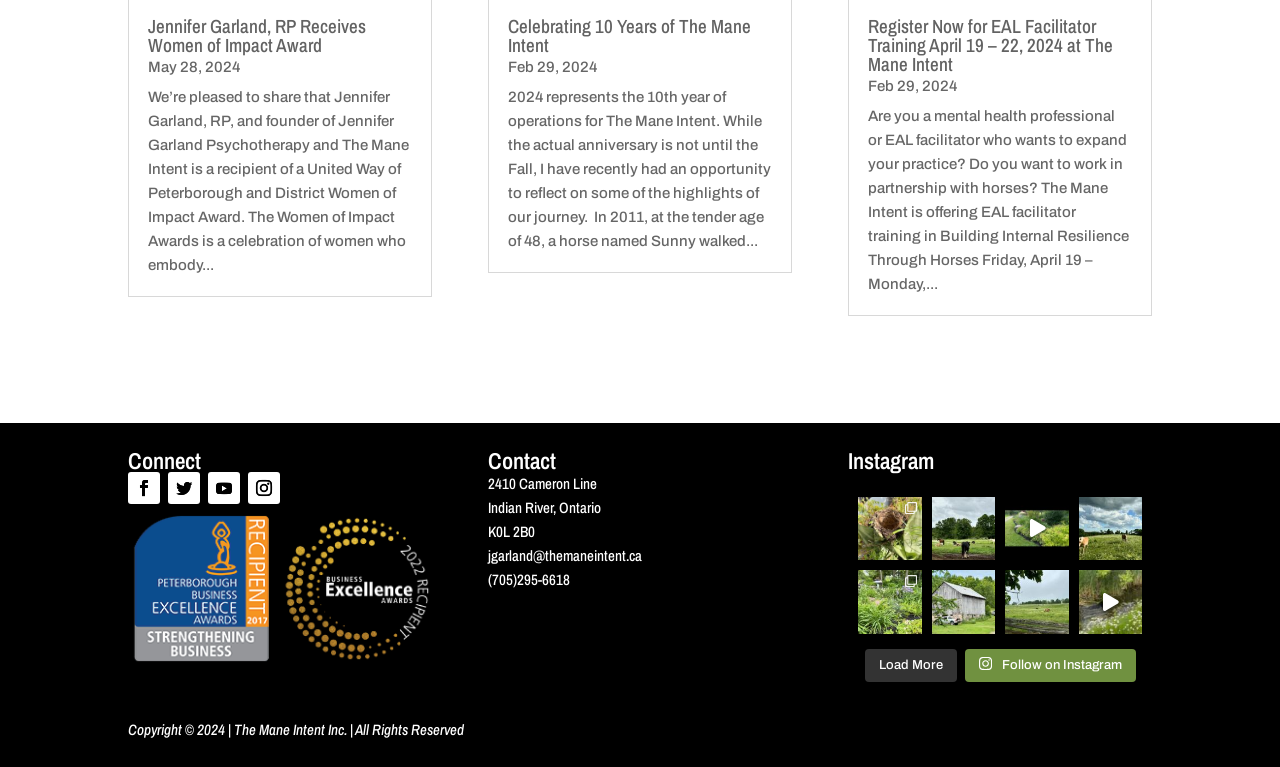From the details in the image, provide a thorough response to the question: What is the name of the organization offering EAL facilitator training?

The webpage mentions 'Register Now for EAL Facilitator Training April 19 – 22, 2024 at The Mane Intent', which indicates that The Mane Intent is the organization offering the training.